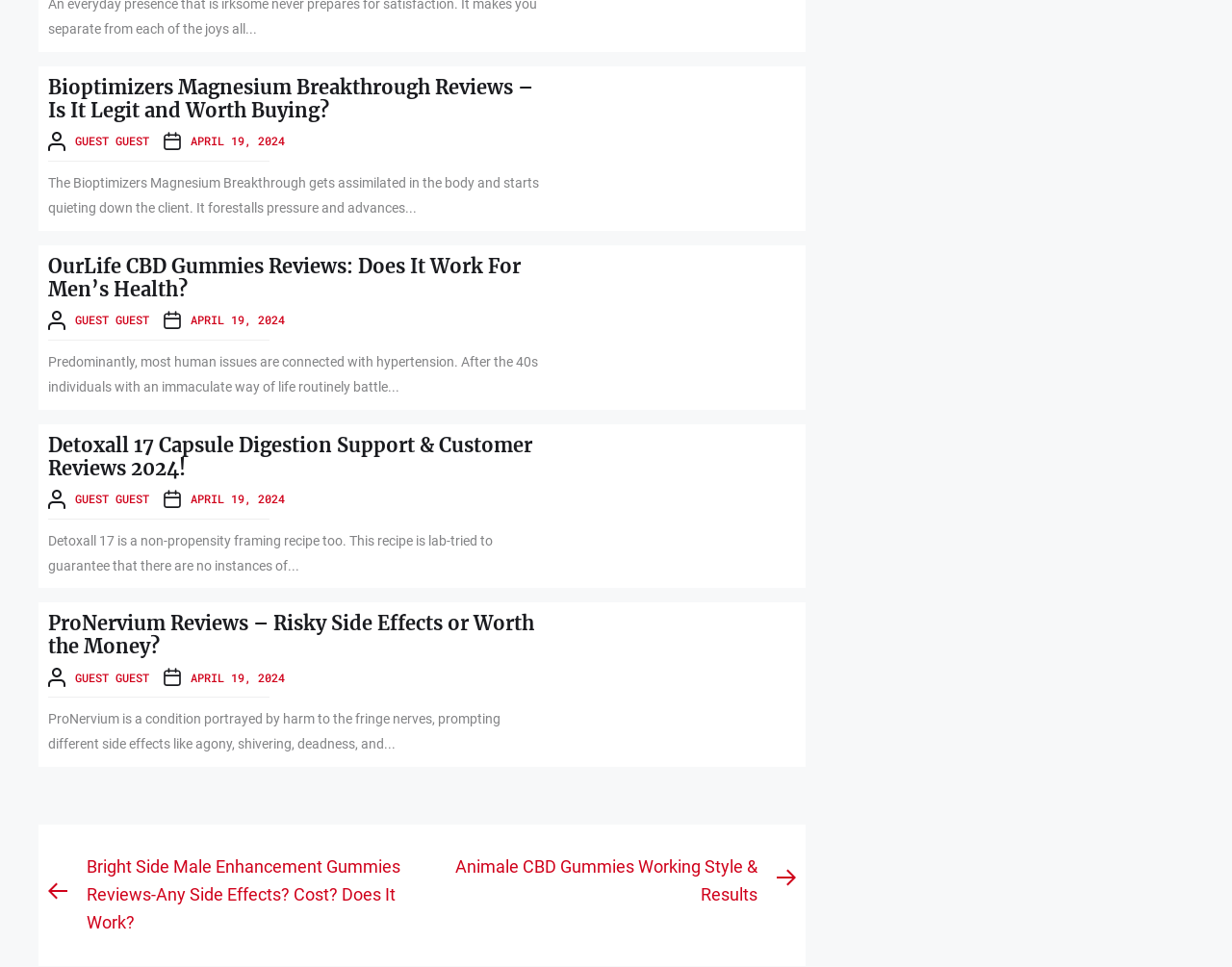Please identify the bounding box coordinates of the area I need to click to accomplish the following instruction: "Go to previous post".

[0.039, 0.883, 0.327, 0.969]